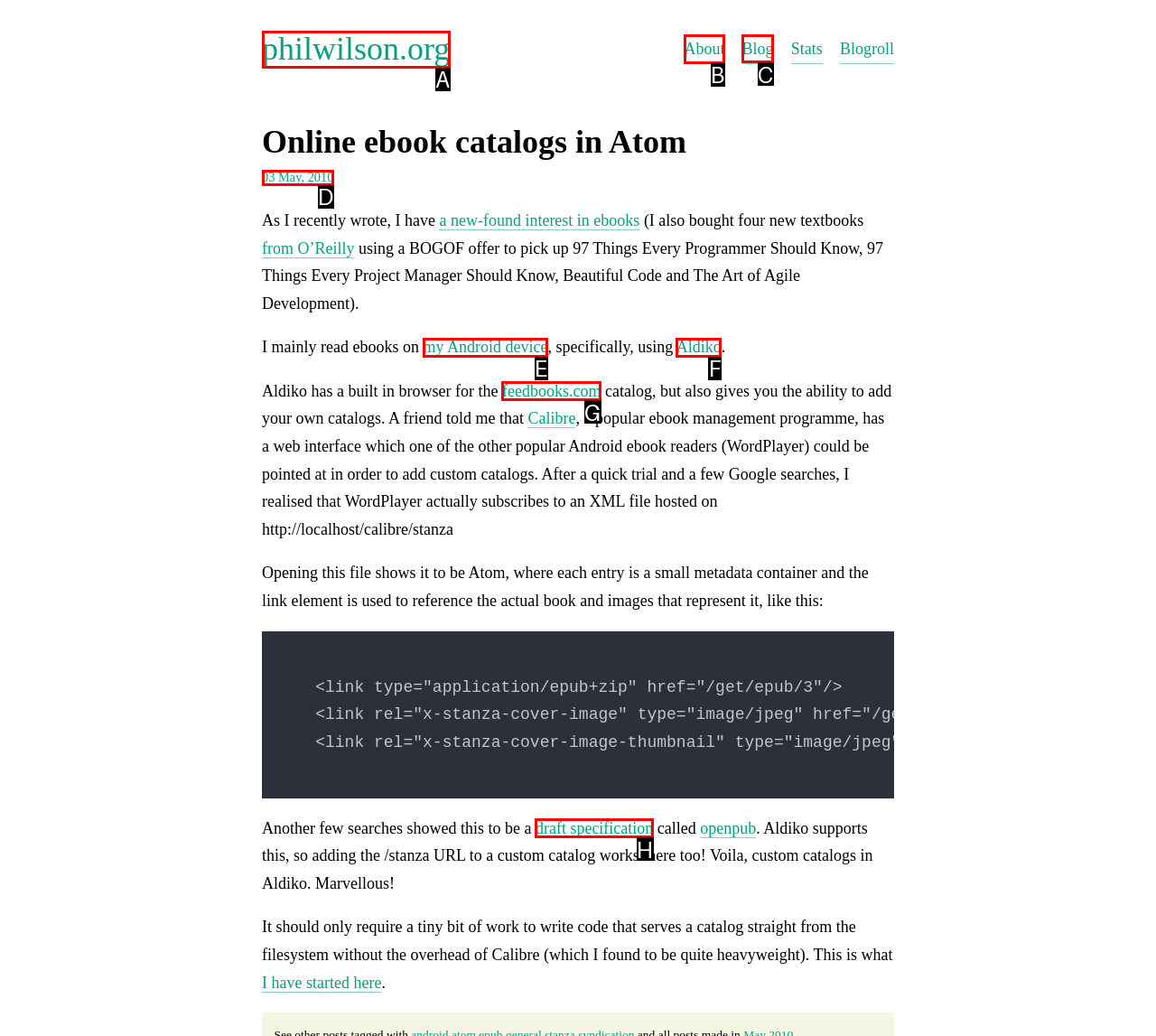Determine which HTML element should be clicked to carry out the following task: read blog posts Respond with the letter of the appropriate option.

C